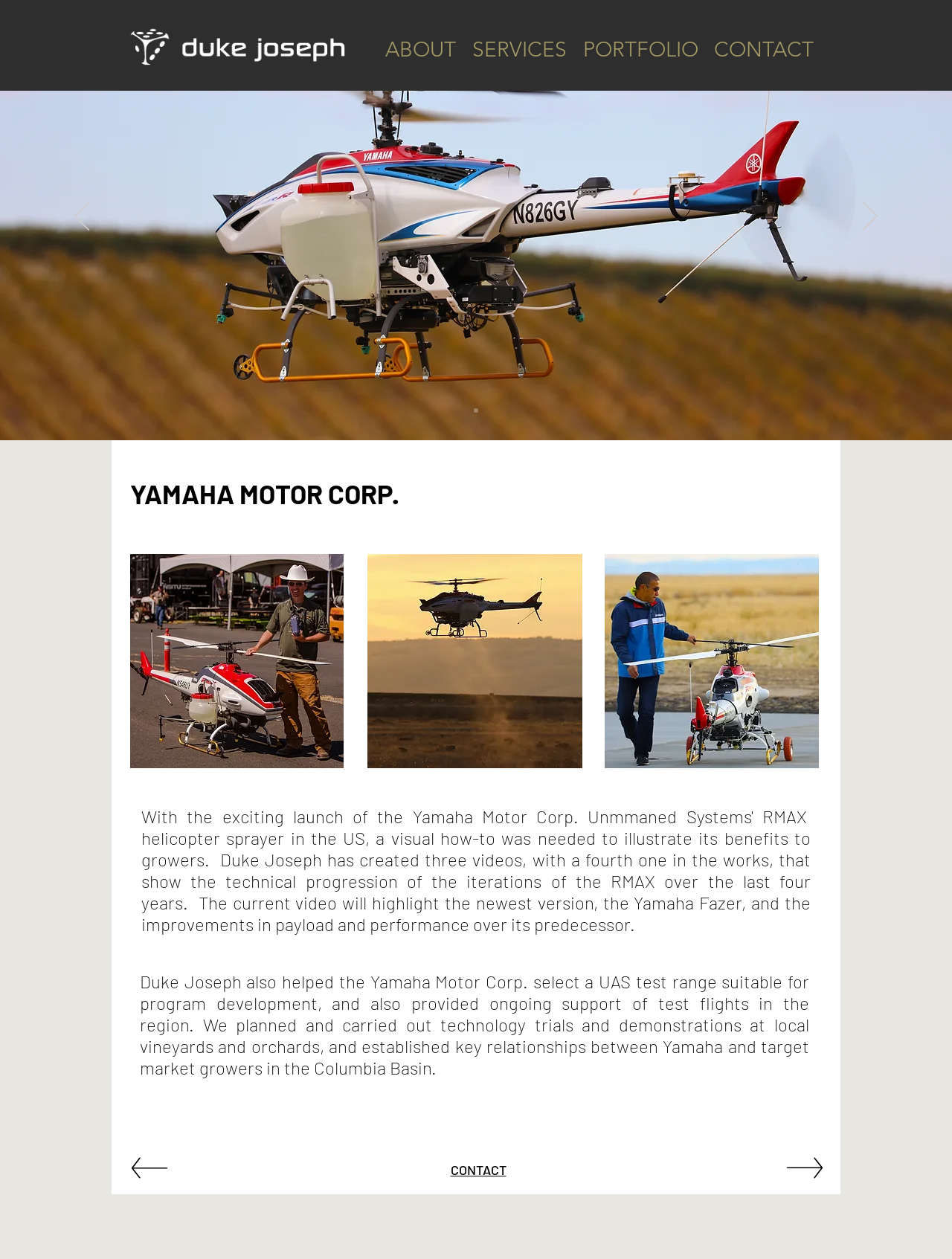Generate a thorough caption detailing the webpage content.

The webpage is about Duke Joseph's collaboration with Yamaha Motor Corp. in the field of unmanned systems. At the top, there is a navigation menu with links to "ABOUT", "SERVICES", "PORTFOLIO", and "CONTACT". Below the navigation menu, there is a main section that takes up most of the page. 

In the main section, there are two buttons, "Previous" and "Next", located at the top left and top right corners, respectively. Between these buttons, there is a navigation menu with a link to "Slide 1". 

Below the navigation menu, there are two headings, "YAMAHA MOTOR CORP." and a blank heading. Underneath these headings, there are three sections, each containing an image and a brief description. The first section is about "Drone Rodeo" and features an image of the Yamaha RMAX at Duke Joseph Drone Rodeo. The second section is about "Yamaha Fazer" and features an image of the Yamaha Fazer crop spraying drone. The third section is about "Yamaha Fazer Pre-Flight Check" and features an image of the Yamaha Fazer UAS Crop Spraying.

Below these sections, there are three blocks of text. The first block describes the launch of the Yamaha Motor Corp. and its collaboration with Duke Joseph. The second block is a single word, "Unmmaned". The third block provides more details about Duke Joseph's work with Yamaha Motor Corp., including selecting a UAS test range, providing ongoing support of test flights, and establishing relationships with target market growers.

At the bottom of the page, there are three links, two of which are empty, and one that says "CONTACT". Below these links, there is a footer section with a copyright notice that reads "© 2024 The Duke Joseph Agency".